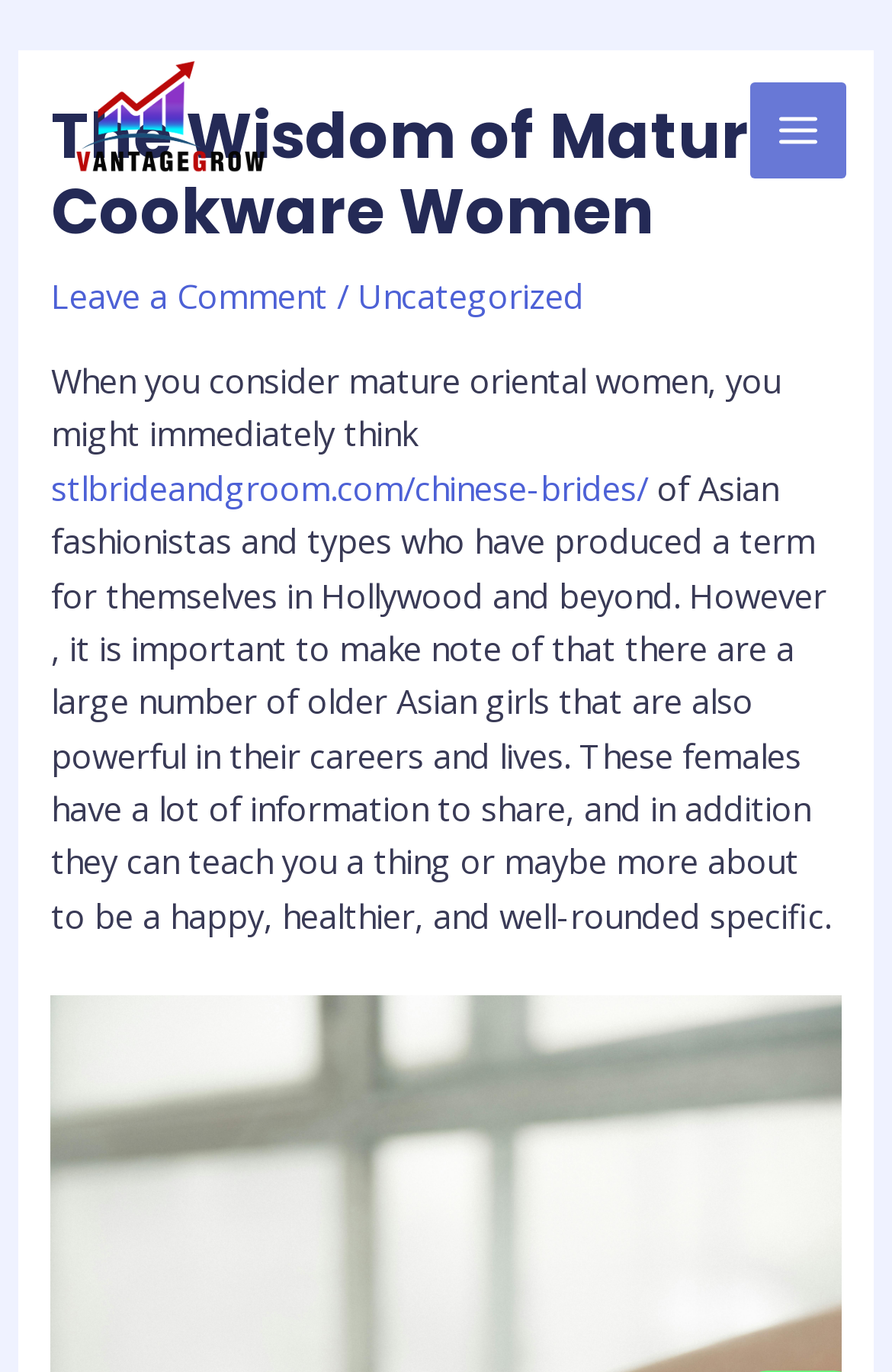How many links are in the header section?
Refer to the image and respond with a one-word or short-phrase answer.

3